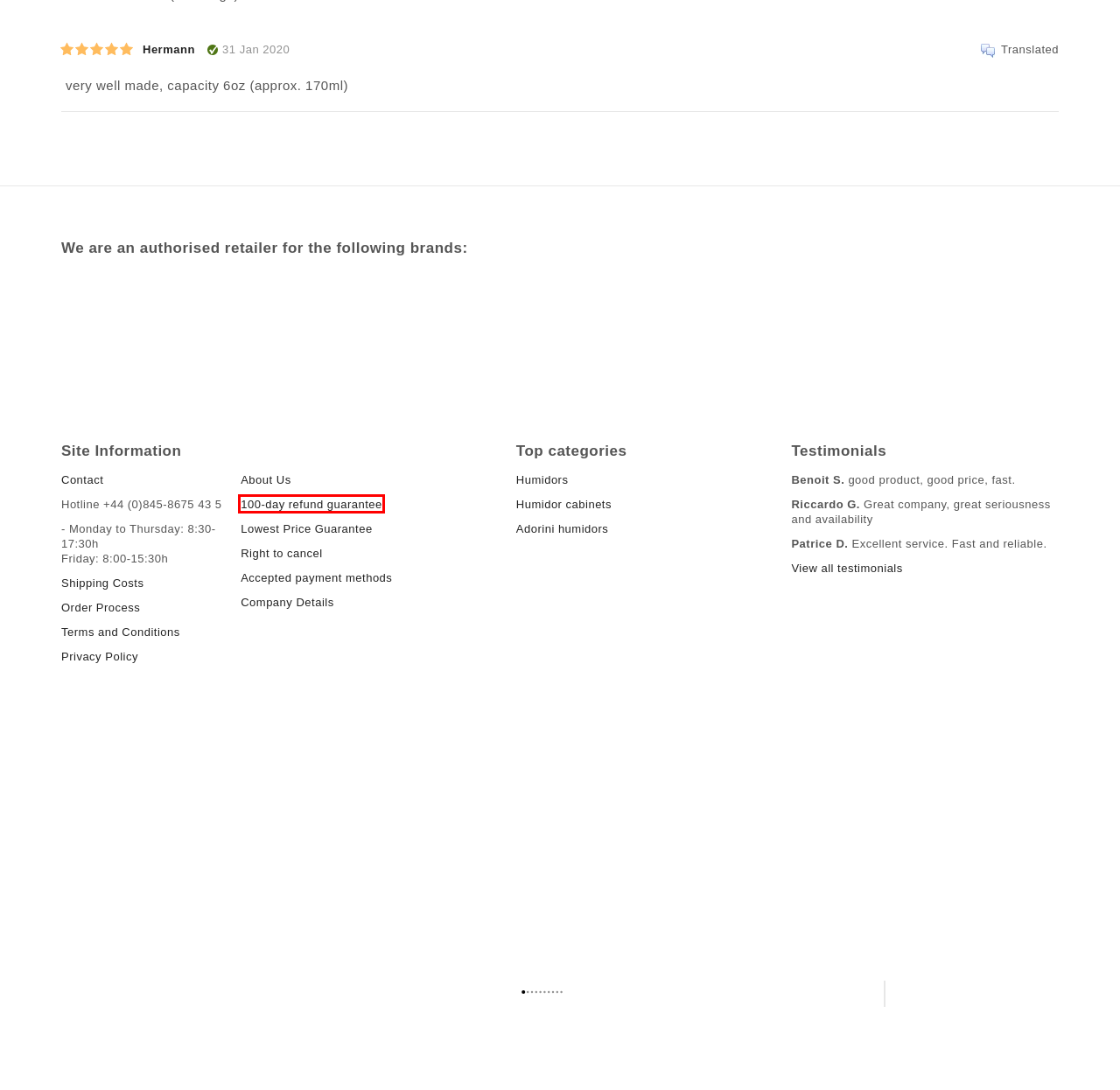You have a screenshot of a webpage with a red rectangle bounding box around a UI element. Choose the best description that matches the new page after clicking the element within the bounding box. The candidate descriptions are:
A. Terms and conditions | HumidorDiscount
B. Order Process | HumidorDiscount
C. Testimonials | HumidorDiscount
D. Lowest Price Guarantee | HumidorDiscount
E. Company Details | HumidorDiscount
F. 100-day refund guarantee | HumidorDiscount
G. Payment  | HumidorDiscount
H. Privacy policy | HumidorDiscount

F